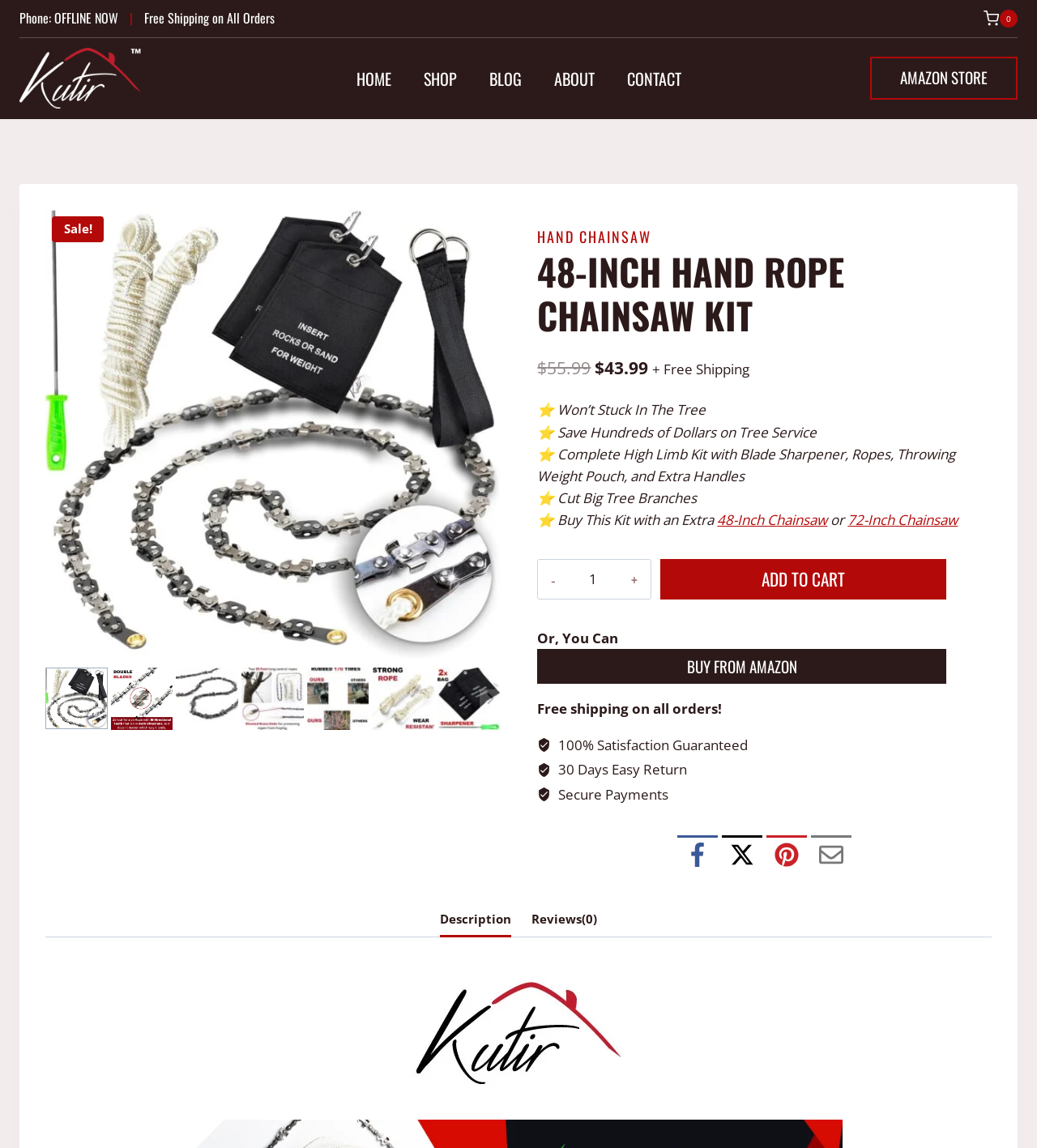Please identify the coordinates of the bounding box that should be clicked to fulfill this instruction: "Click the 'ADD TO CART' button".

[0.637, 0.487, 0.912, 0.522]